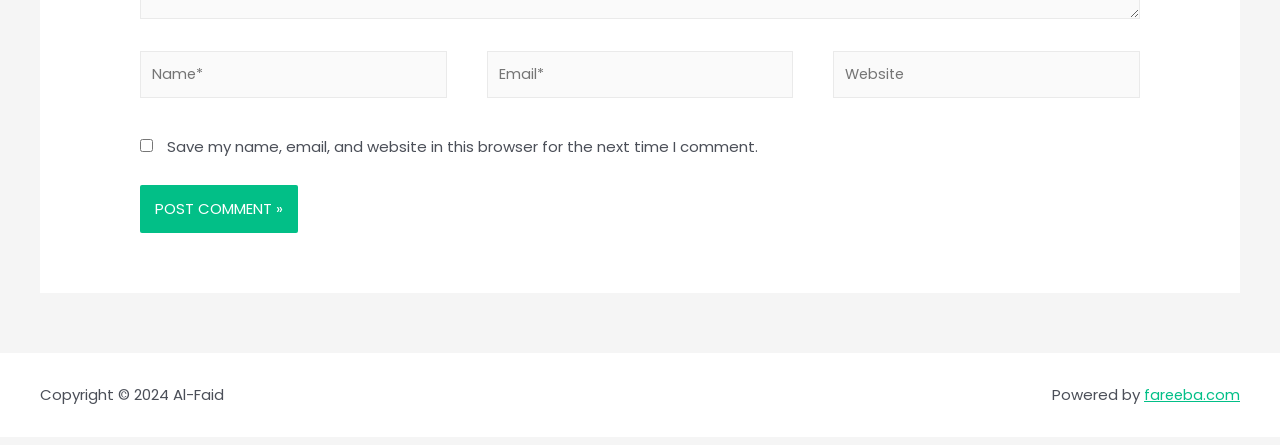Please provide a brief answer to the following inquiry using a single word or phrase:
What is the website powered by?

fareeba.com